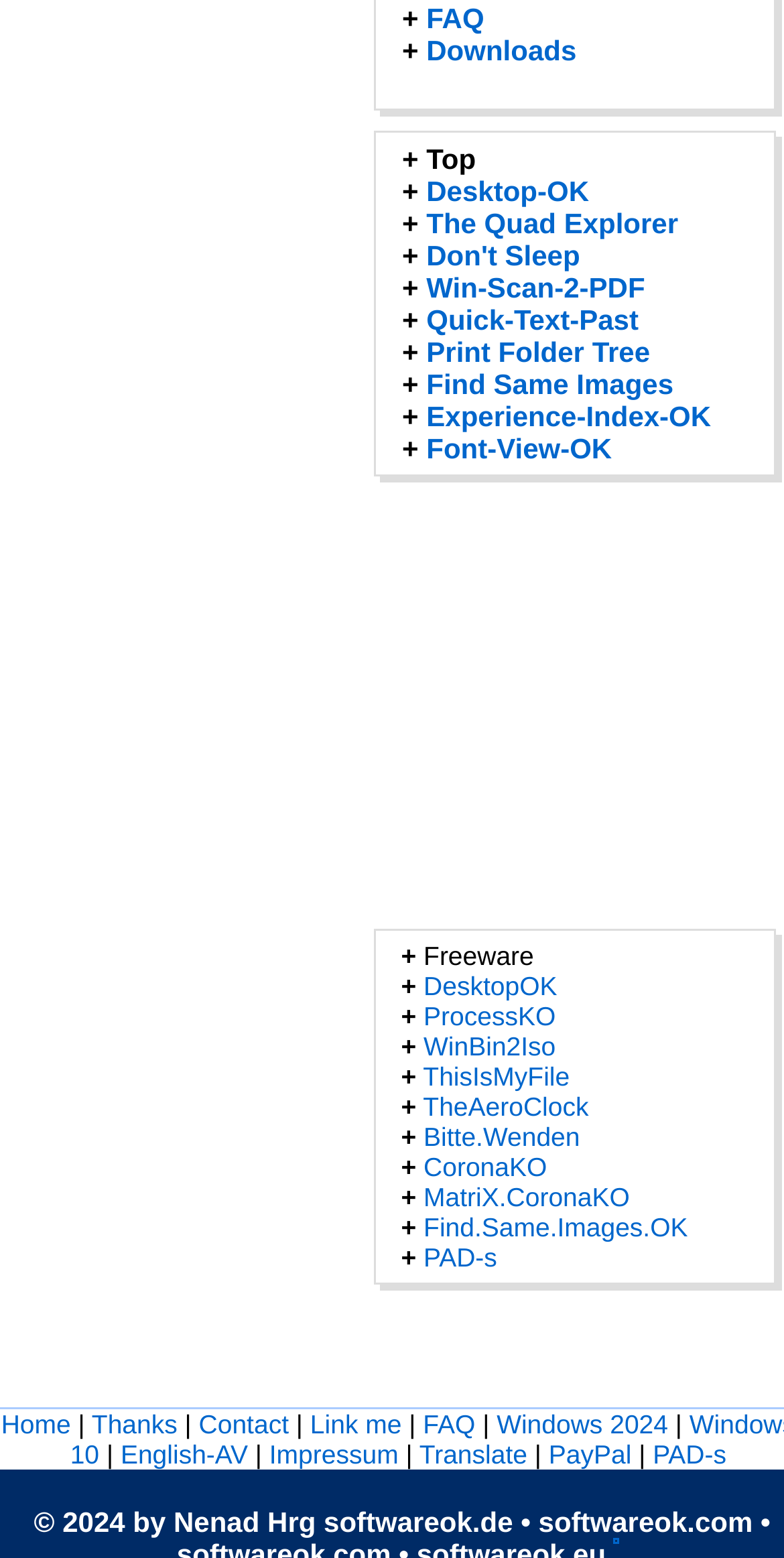Find the bounding box coordinates for the area that must be clicked to perform this action: "Get more information about non-surgical solutions".

None